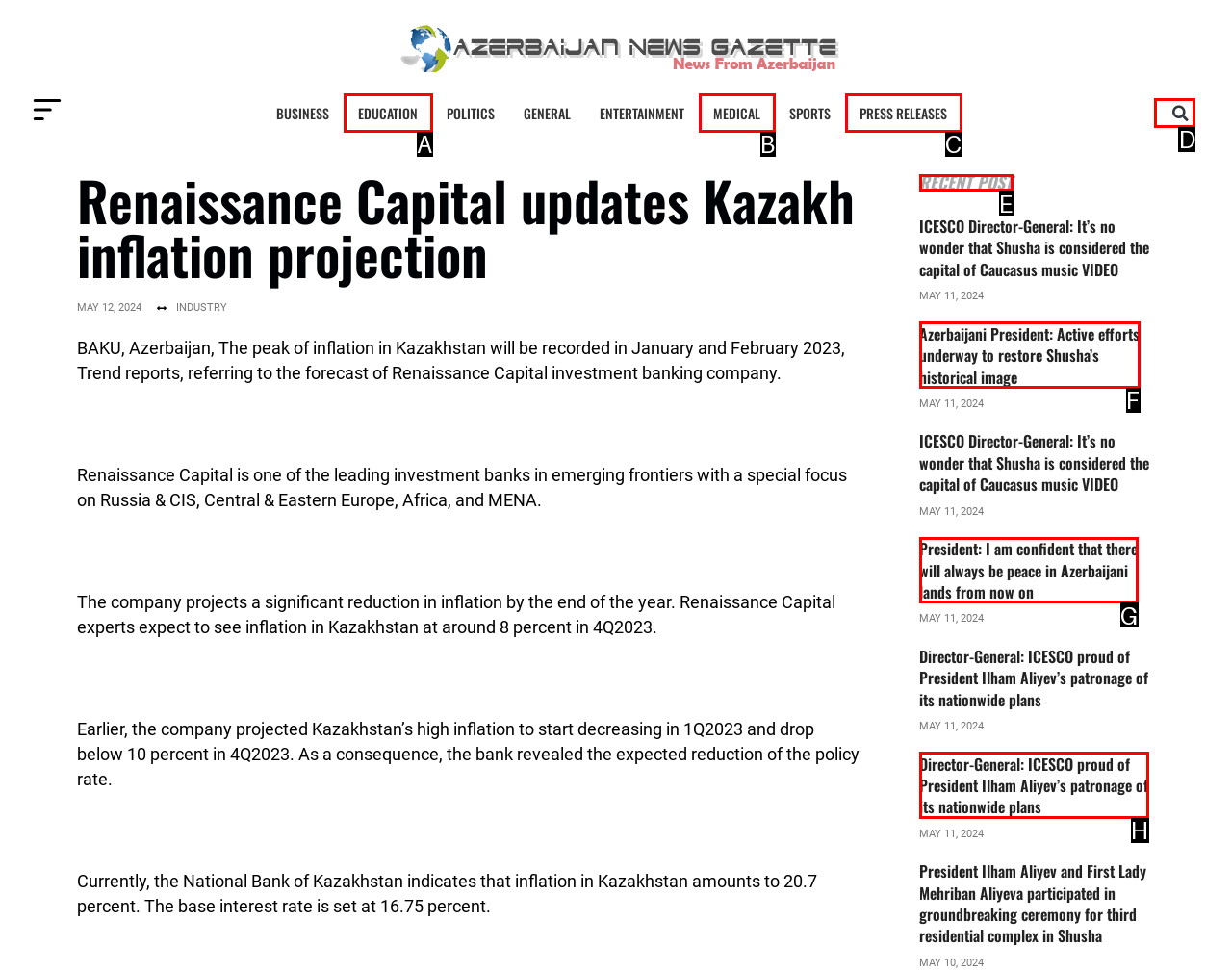Choose the letter that corresponds to the correct button to accomplish the task: Search for something
Reply with the letter of the correct selection only.

D